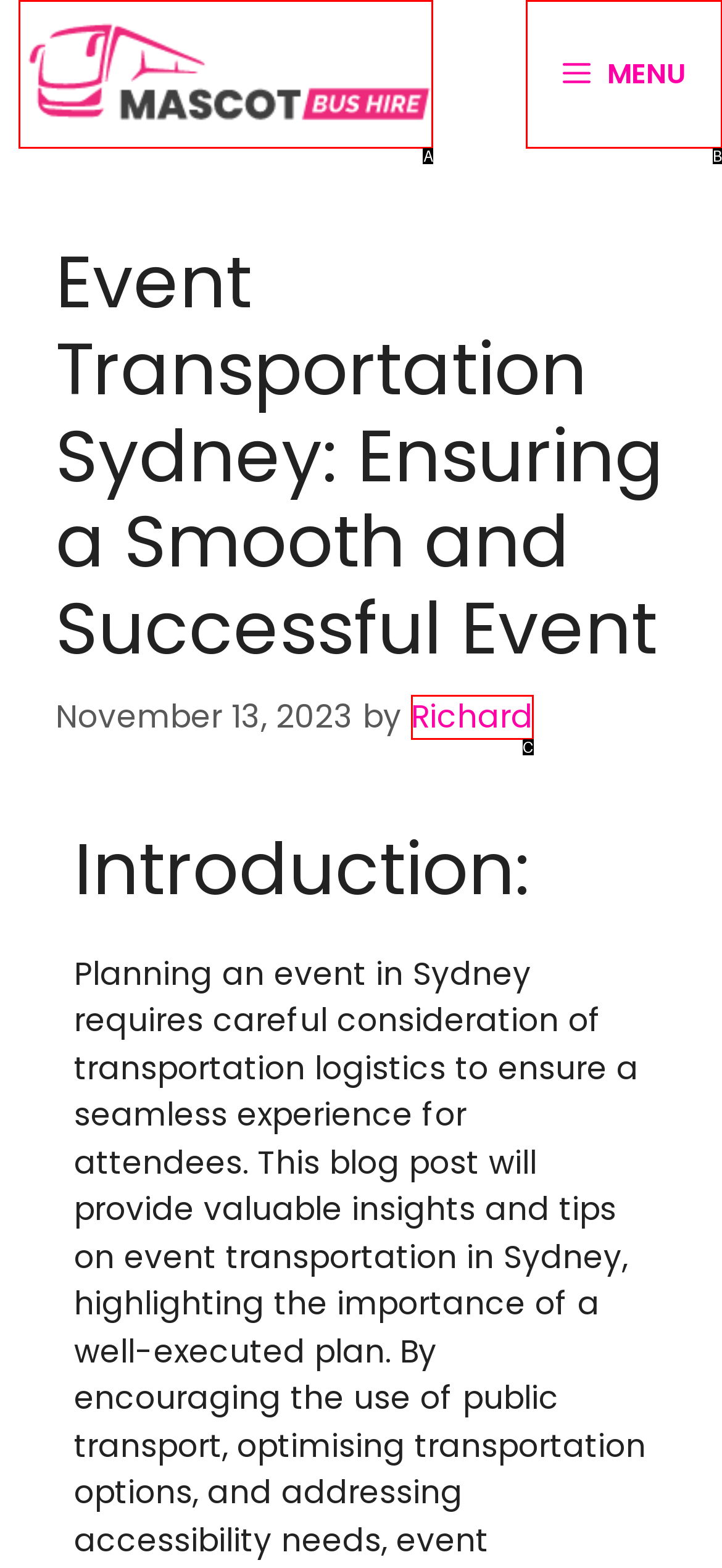Given the description: Richard, select the HTML element that best matches it. Reply with the letter of your chosen option.

C